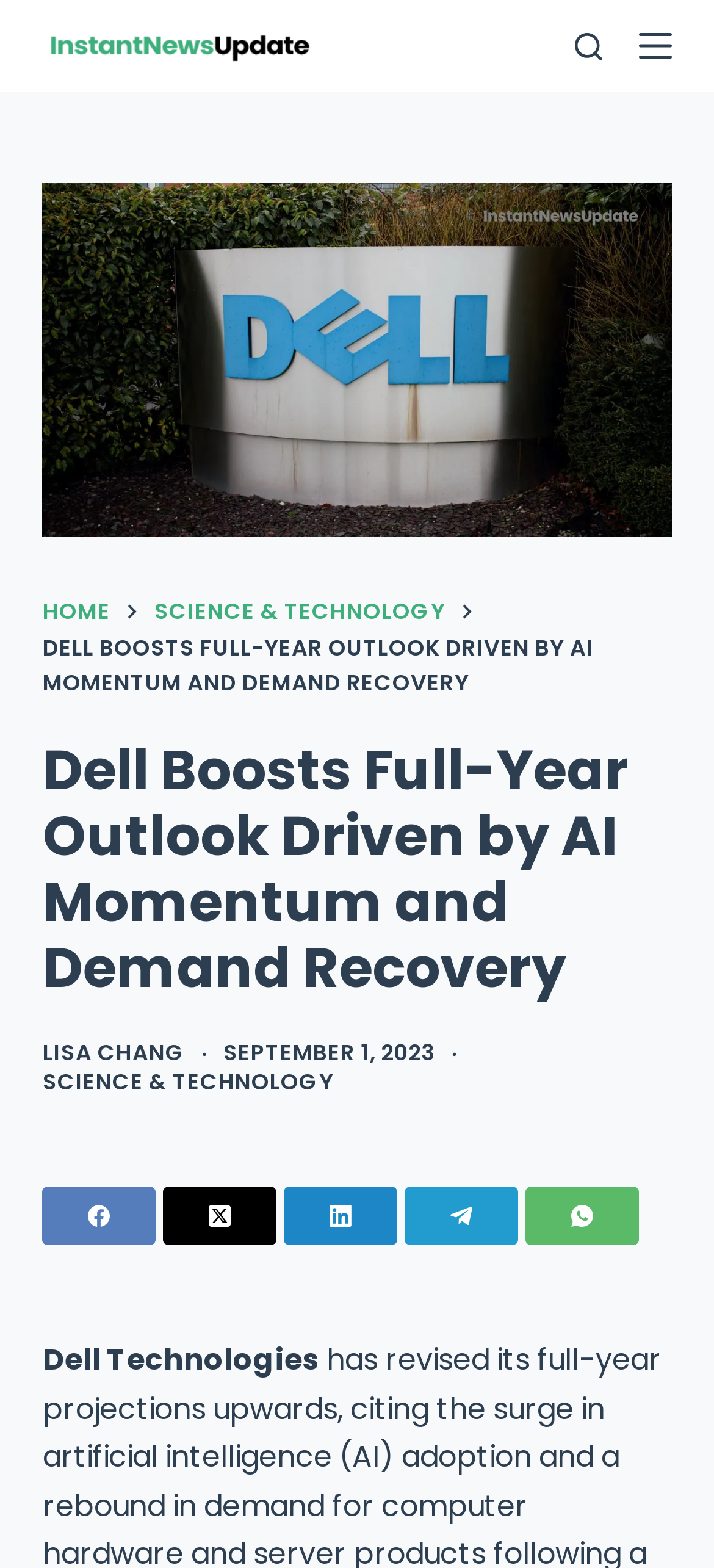How many social media links are present at the bottom of the page?
Craft a detailed and extensive response to the question.

I counted the number of link elements with descriptions 'Facebook', 'X (Twitter)', 'LinkedIn', 'Telegram', and 'WhatsApp' which are children of the HeaderAsNonLandmark element, and found that there are 5 social media links present at the bottom of the page.